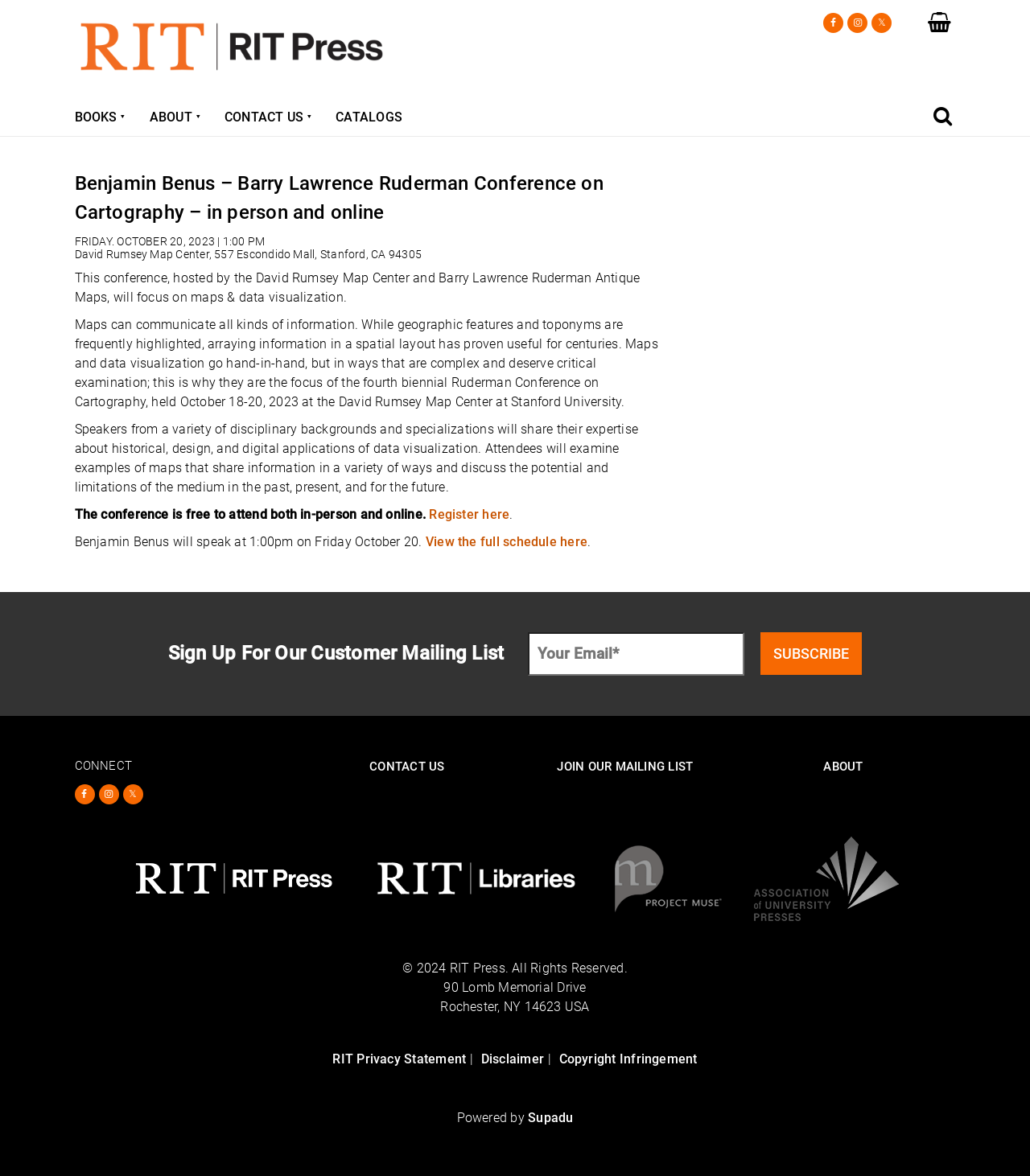Provide the bounding box coordinates of the section that needs to be clicked to accomplish the following instruction: "View the full schedule."

[0.413, 0.454, 0.57, 0.467]